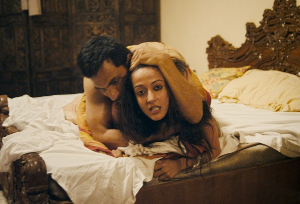What does the headboard suggest?
Using the image, give a concise answer in the form of a single word or short phrase.

Comfort and chaos